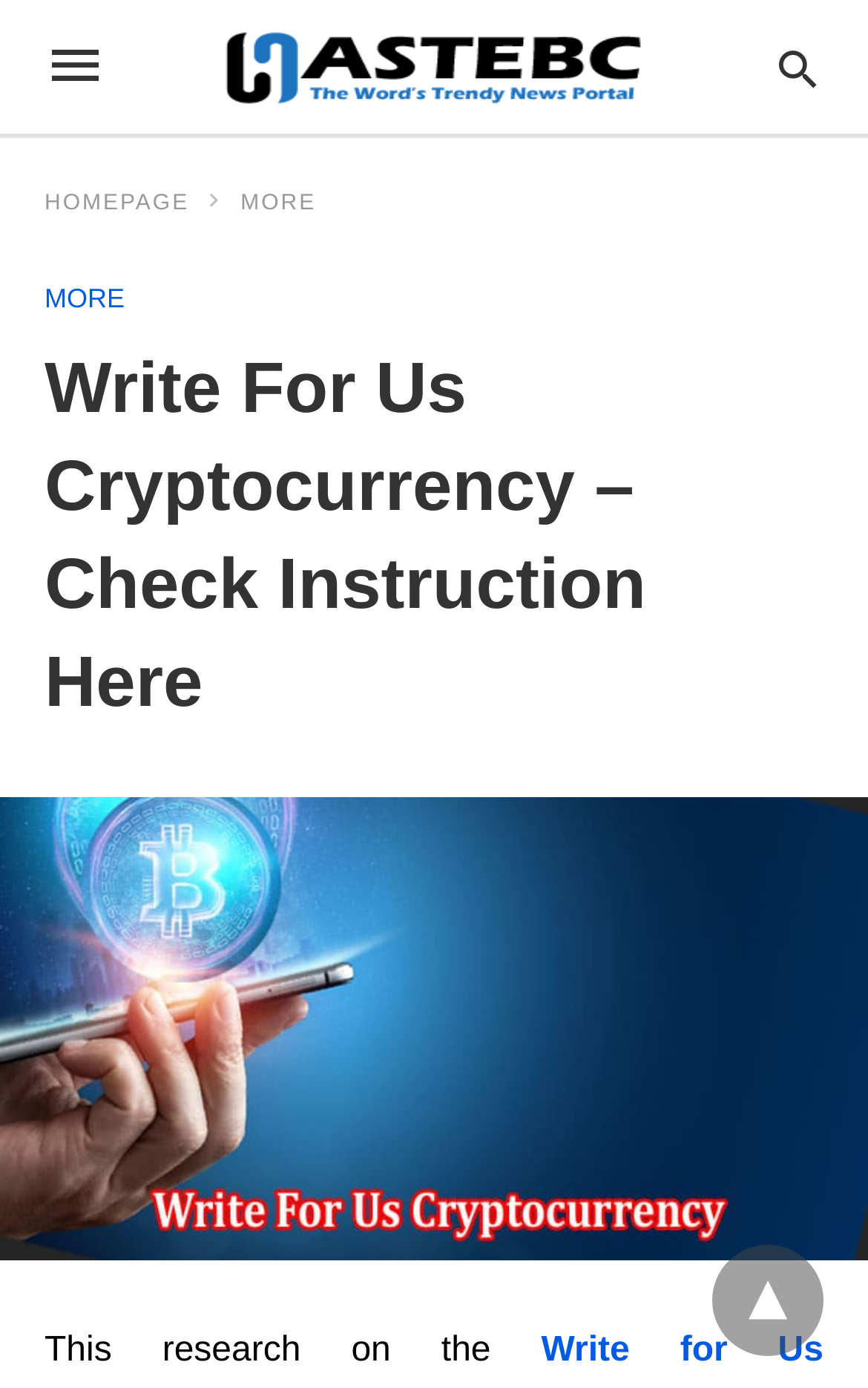From the screenshot, find the bounding box of the UI element matching this description: "parent_node: Home title="back to top"". Supply the bounding box coordinates in the form [left, top, right, bottom], each a float between 0 and 1.

[0.821, 0.897, 0.949, 0.977]